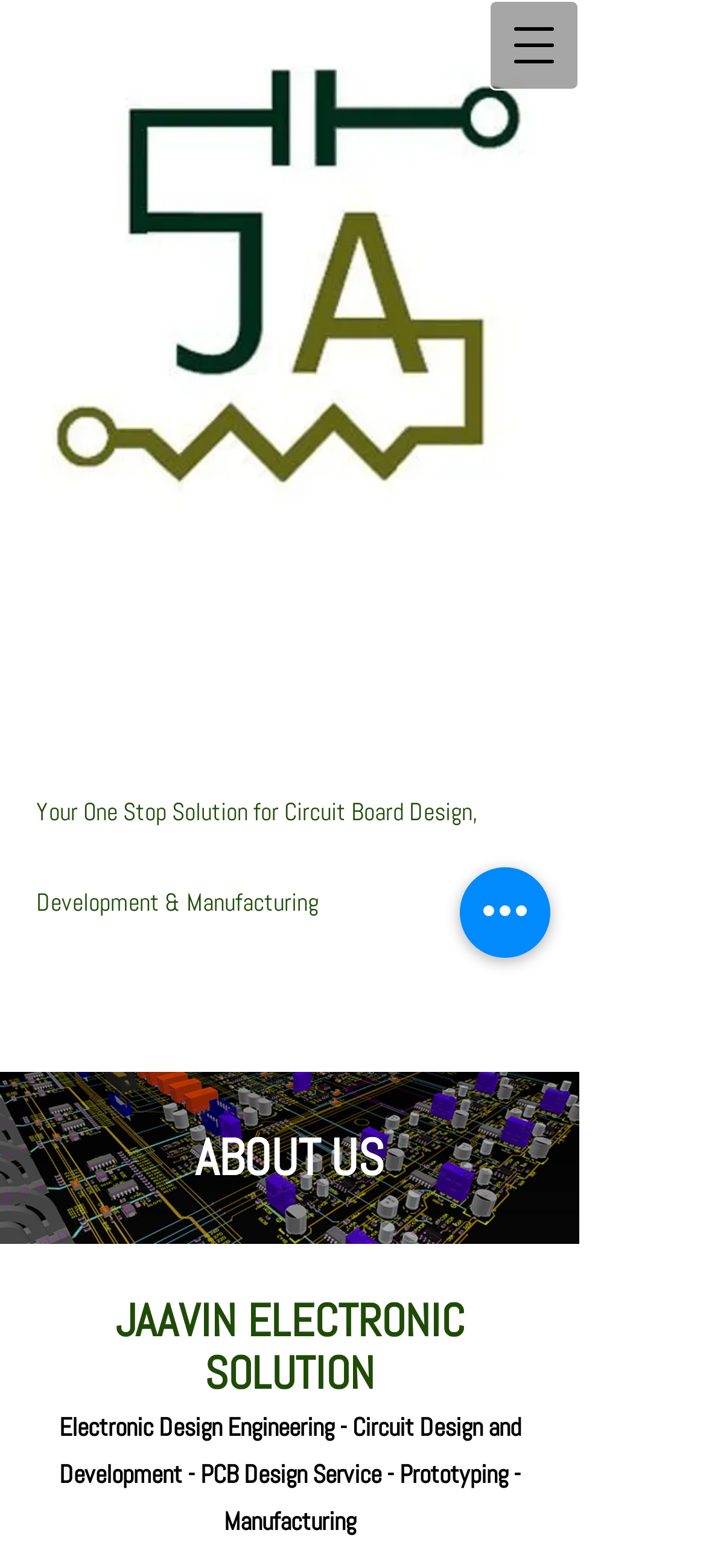Find and provide the bounding box coordinates for the UI element described with: "aria-label="Quick actions"".

[0.651, 0.553, 0.779, 0.611]